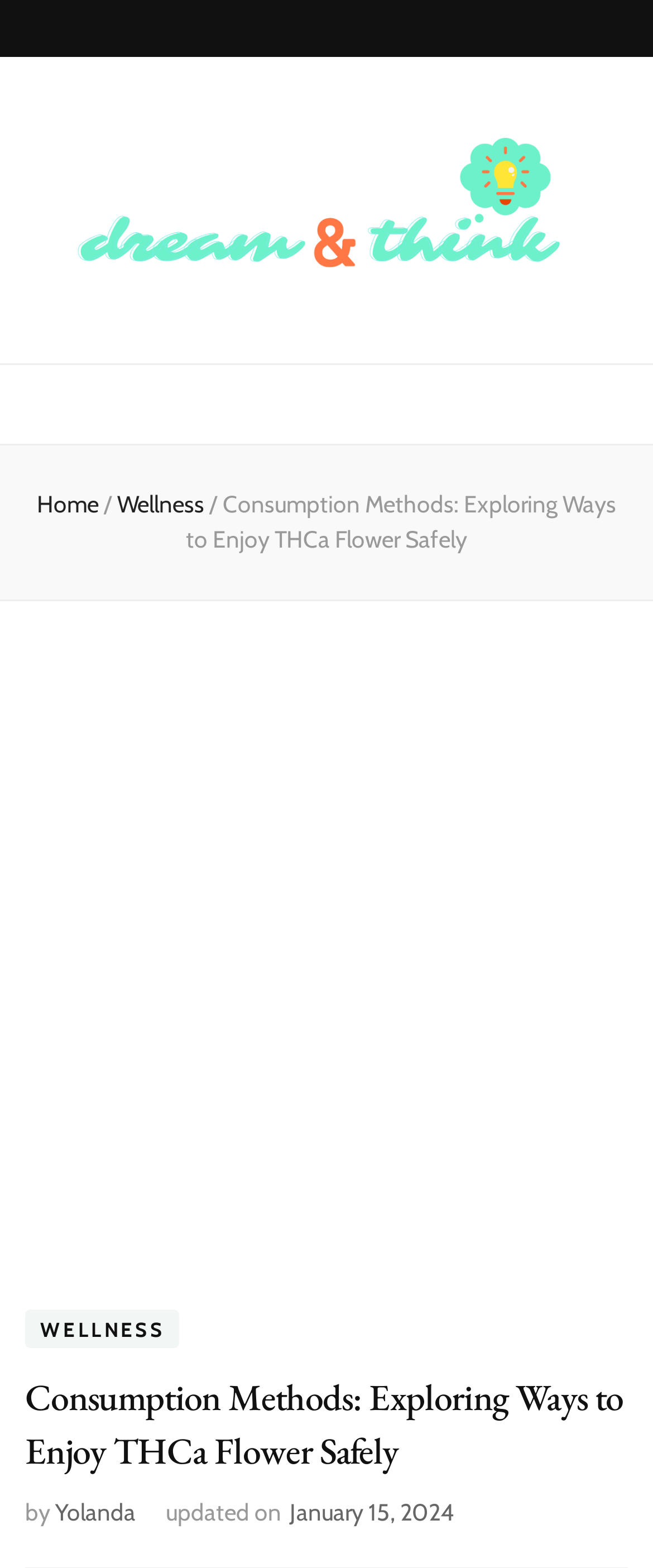What is the current page about?
Give a one-word or short phrase answer based on the image.

THCa Flower